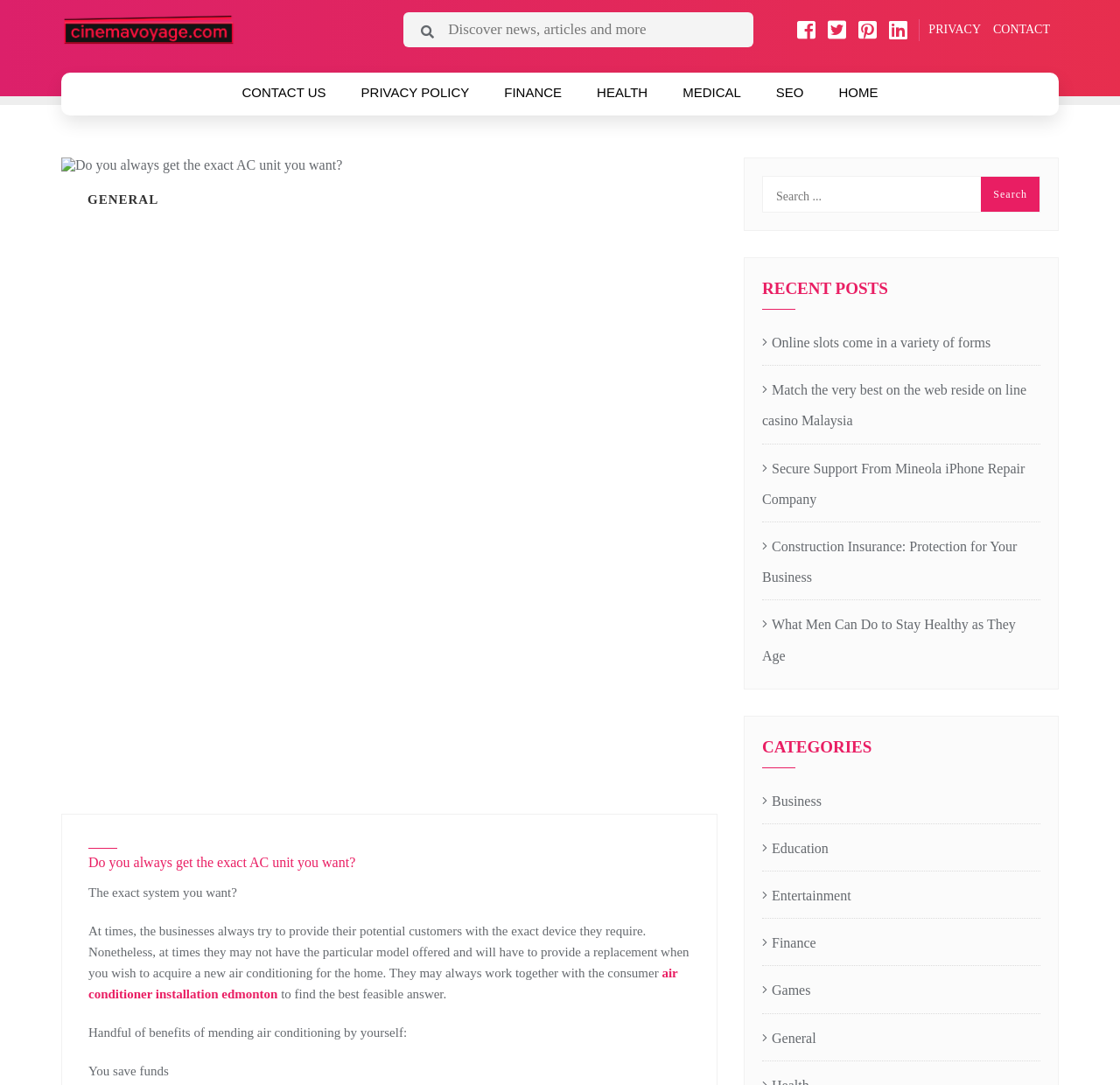Select the bounding box coordinates of the element I need to click to carry out the following instruction: "Click the 'Add an event yourself' link".

None